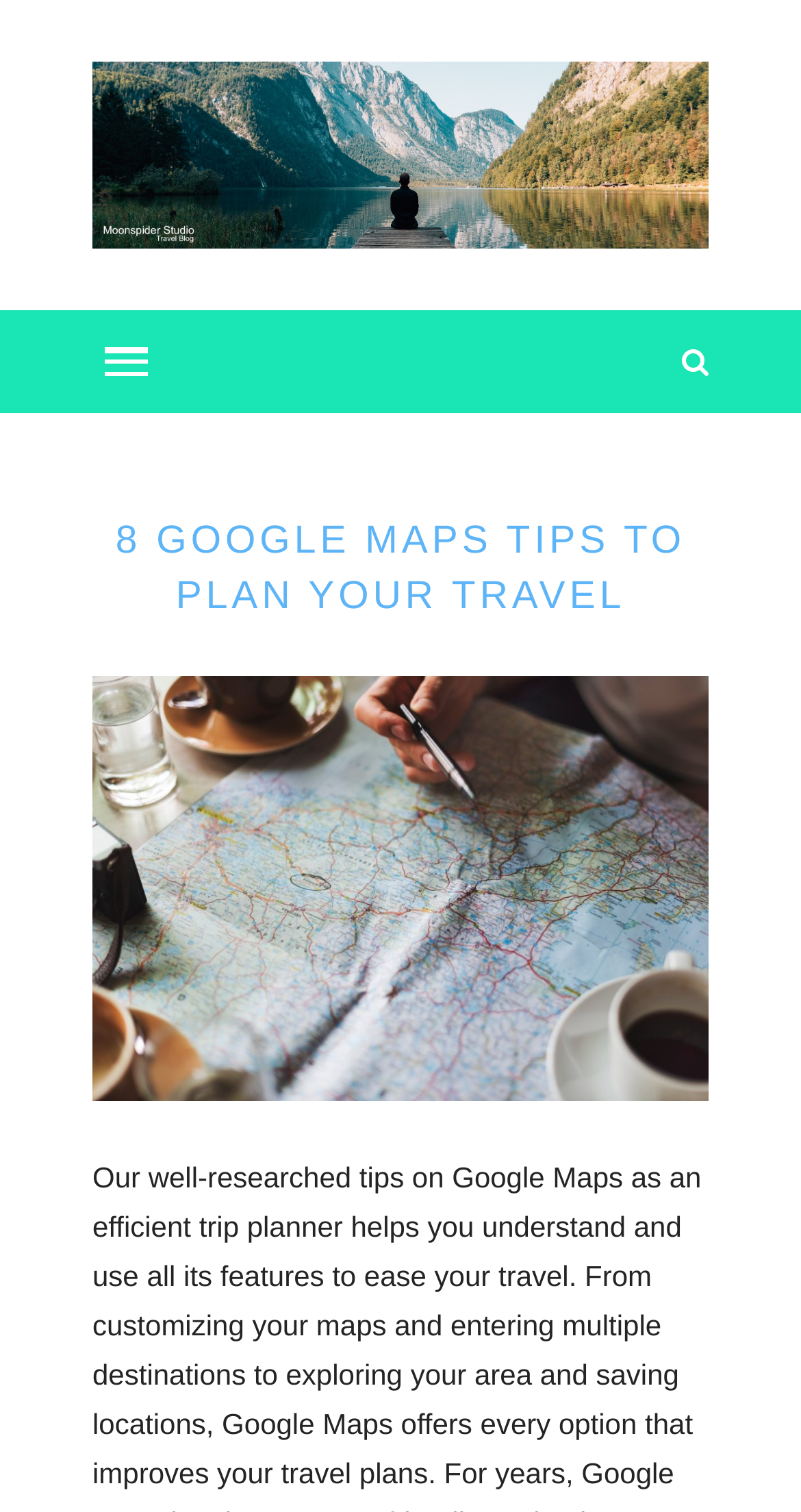Find the bounding box coordinates of the UI element according to this description: "alt="Moon Spider Studio"".

[0.115, 0.09, 0.885, 0.112]